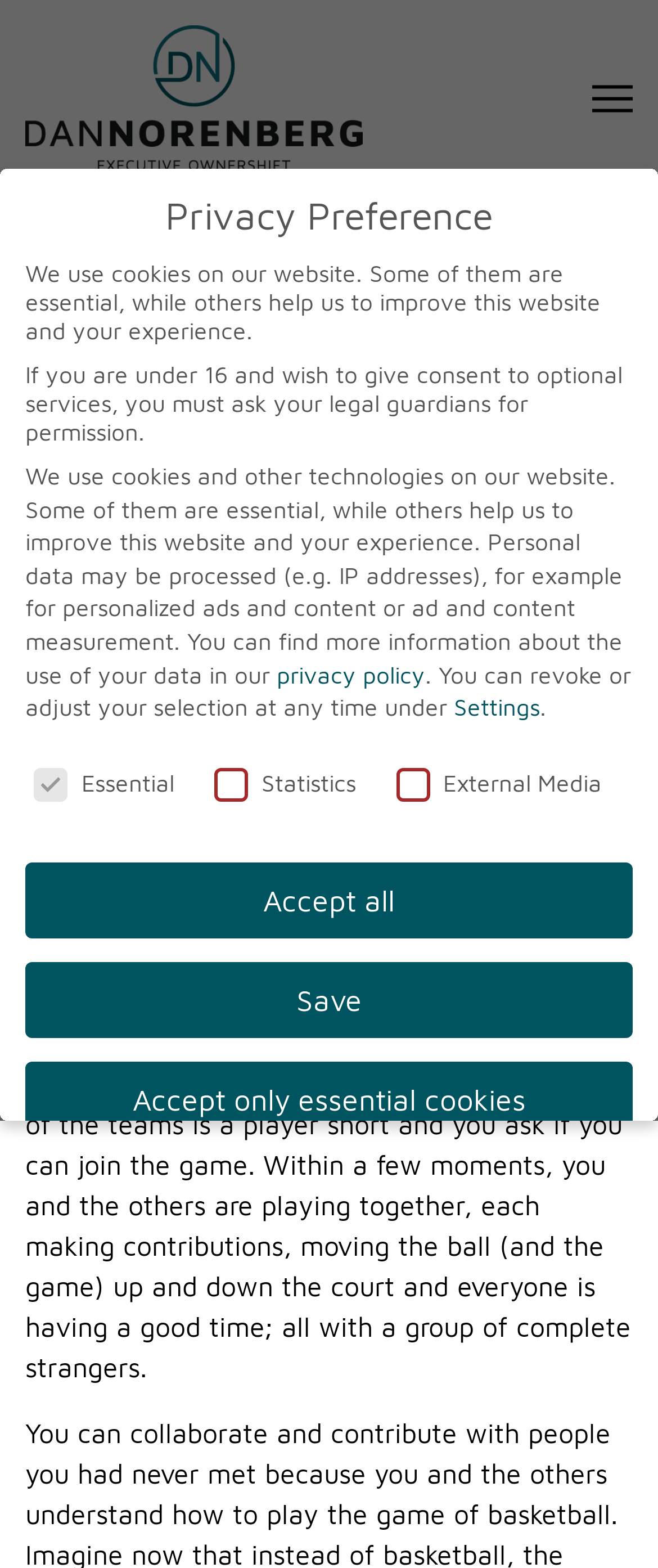Locate the coordinates of the bounding box for the clickable region that fulfills this instruction: "Read the article".

[0.038, 0.655, 0.959, 0.881]